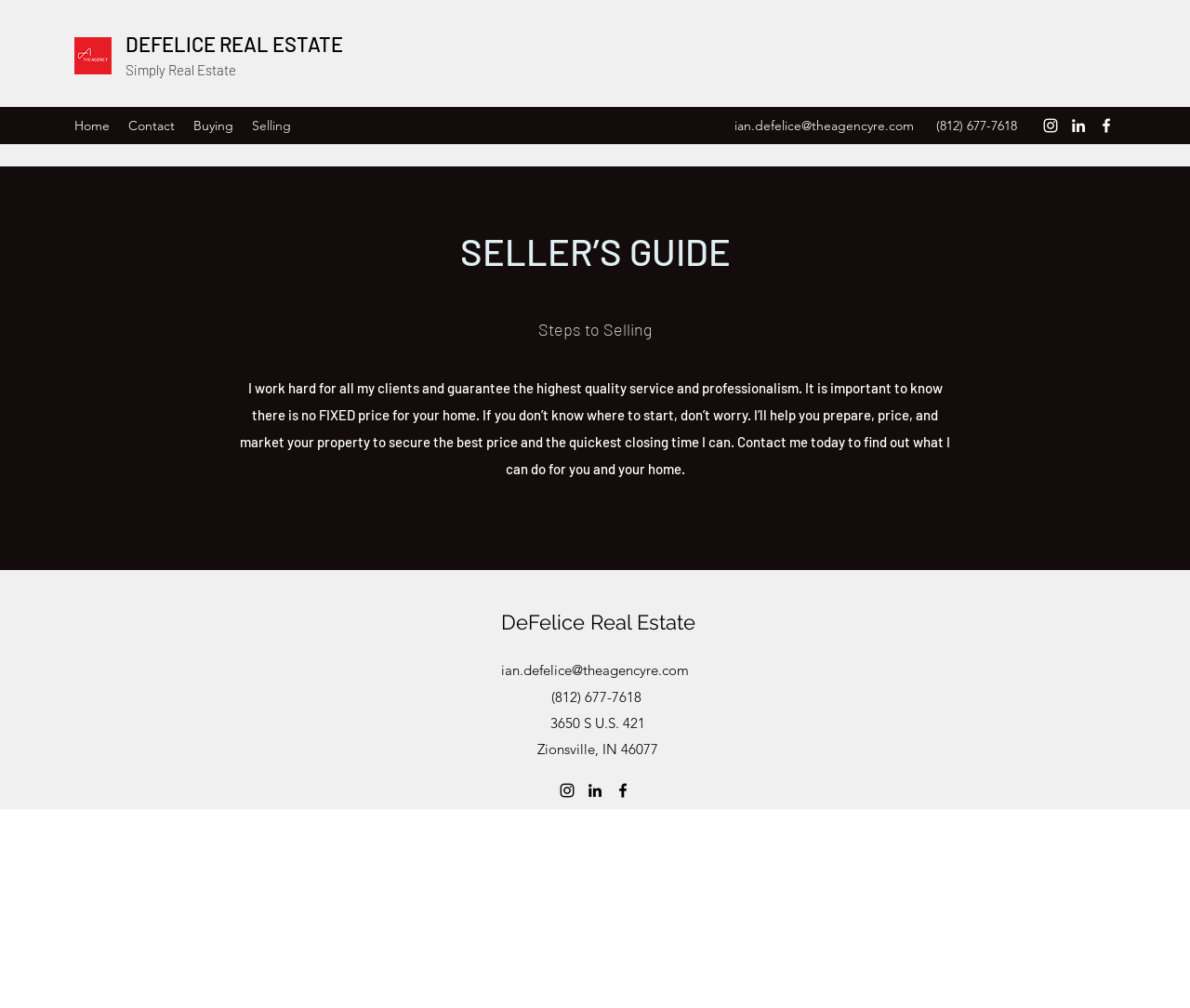Identify the bounding box coordinates of the clickable region to carry out the given instruction: "Call Ian DeFelice at (812) 677-7618".

[0.787, 0.116, 0.855, 0.133]